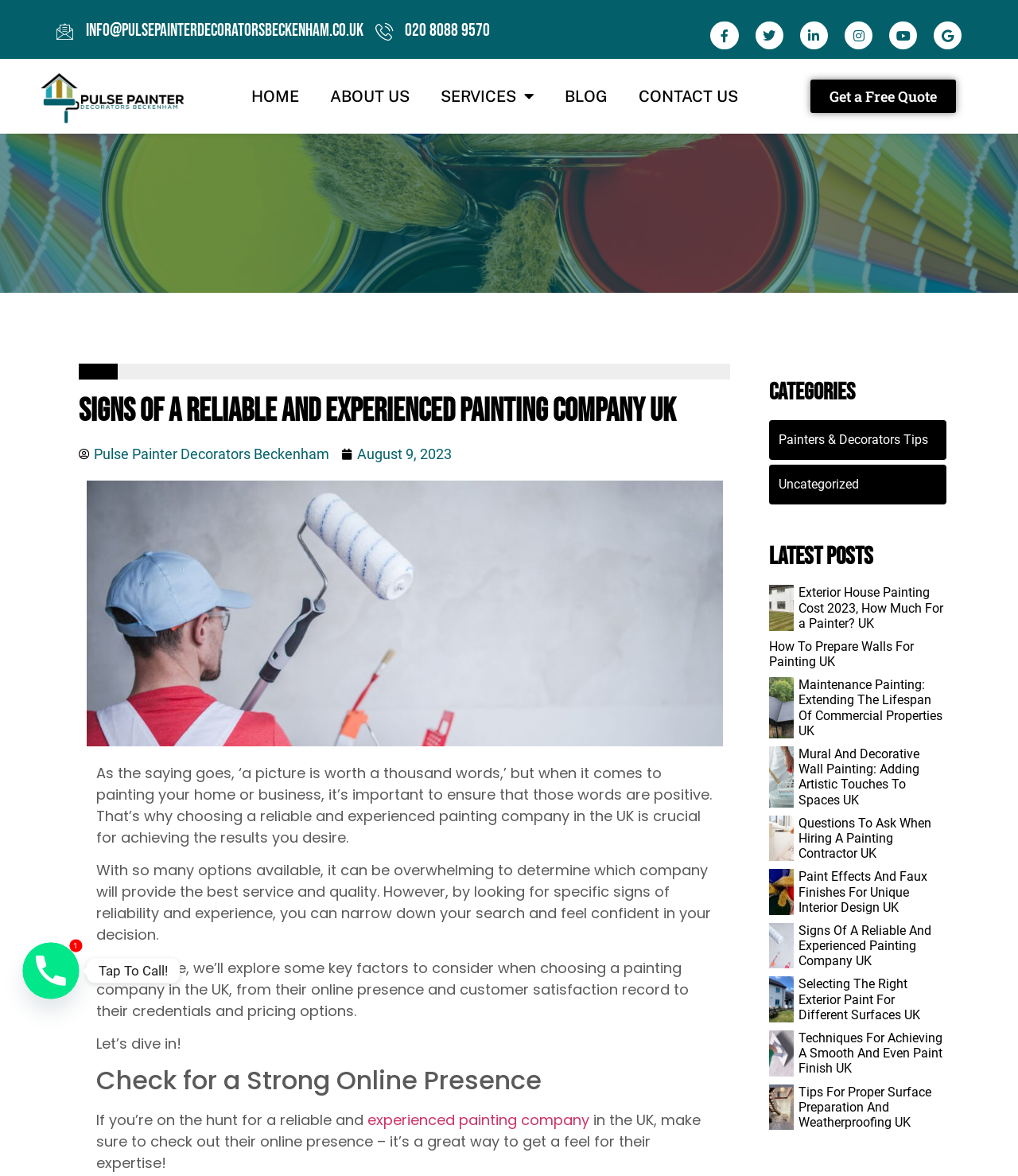Can you give a detailed response to the following question using the information from the image? What is the purpose of the 'Get a Free Quote' button?

The 'Get a Free Quote' button is likely a call-to-action for potential customers to request a free quote for their painting needs, allowing them to get an estimate of the cost of the service.